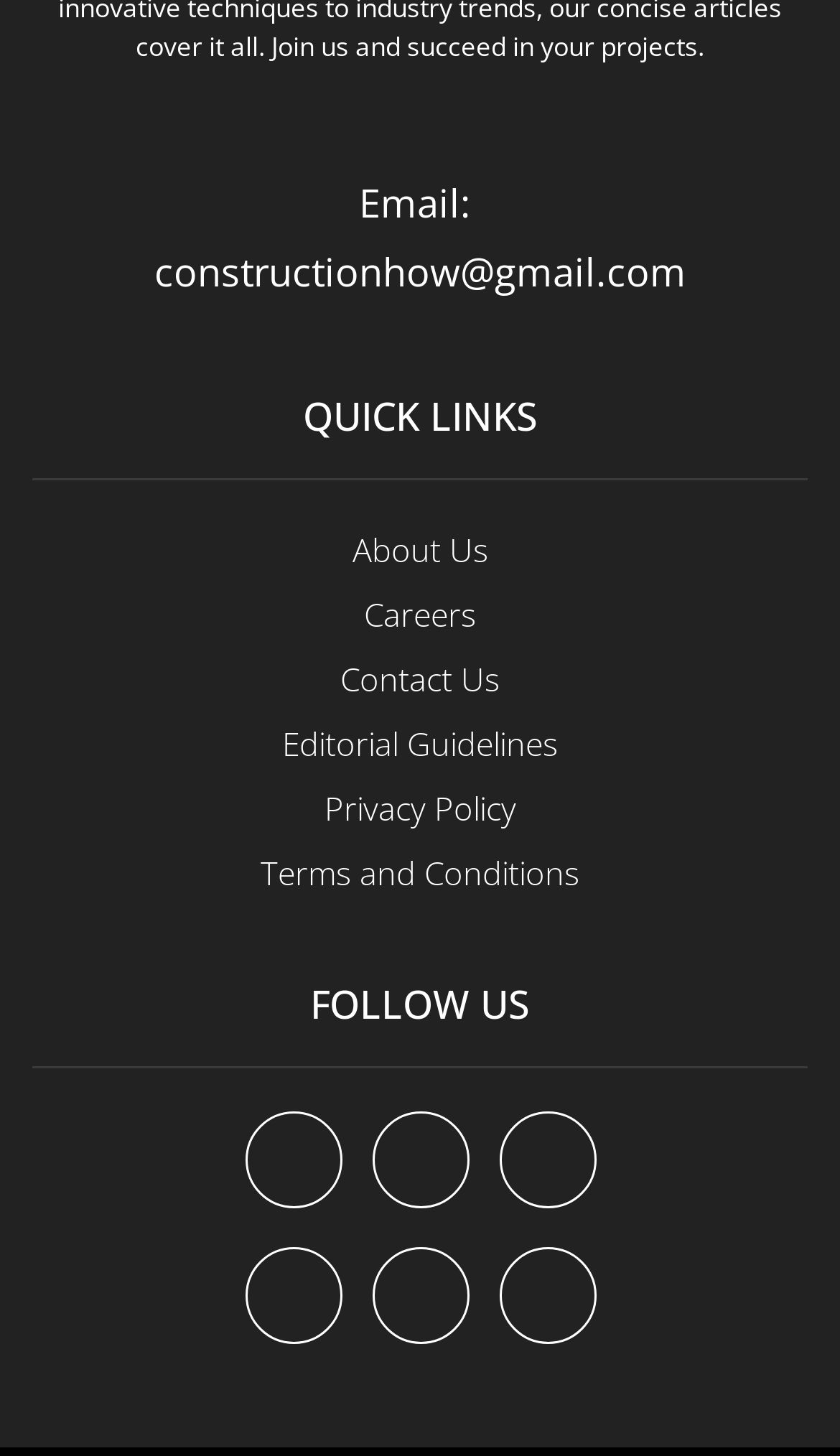What is the title of the section above the social media links?
Identify the answer in the screenshot and reply with a single word or phrase.

FOLLOW US